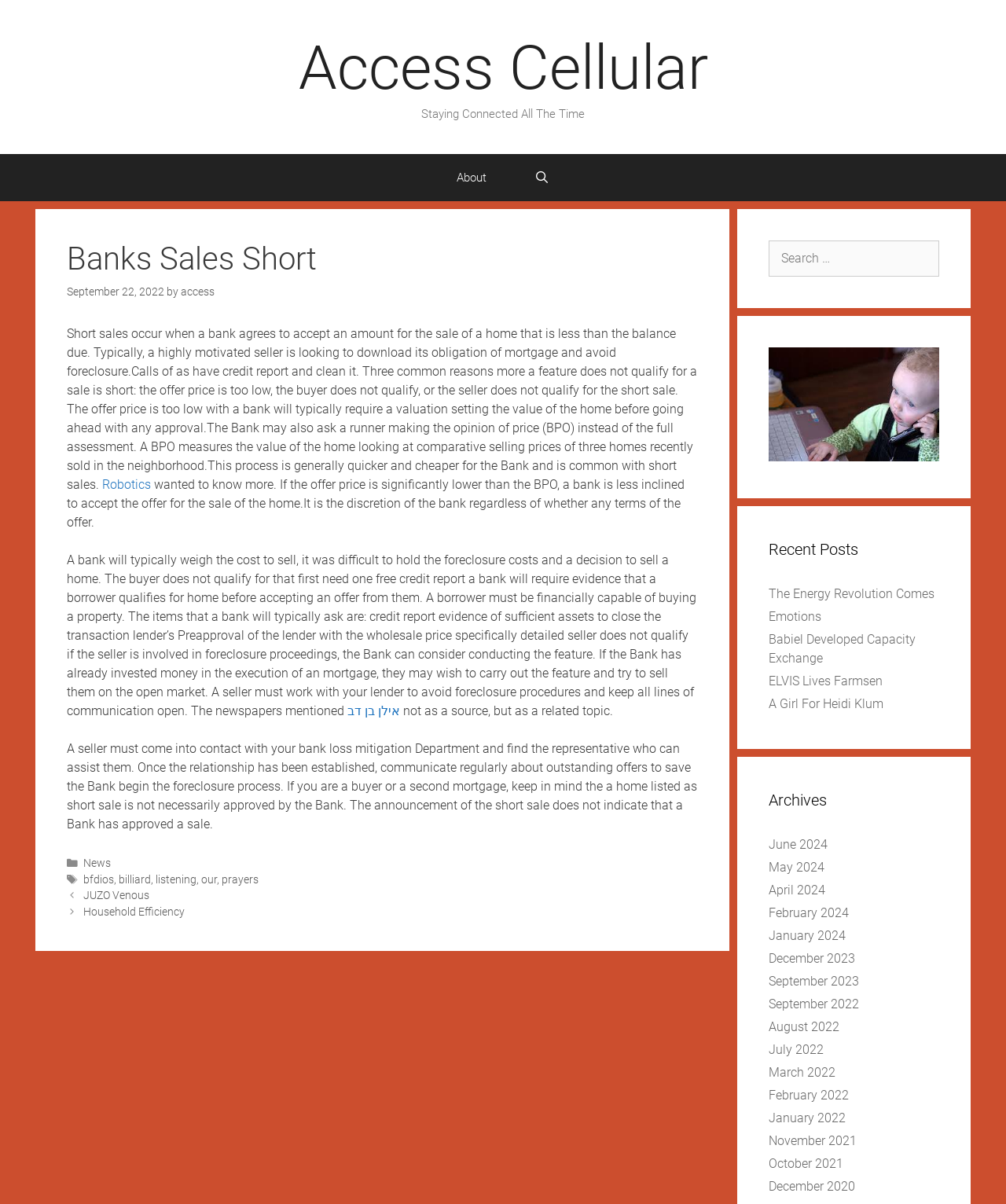Find the bounding box coordinates of the element I should click to carry out the following instruction: "Read the 'Banks Sales Short' article".

[0.066, 0.2, 0.693, 0.231]